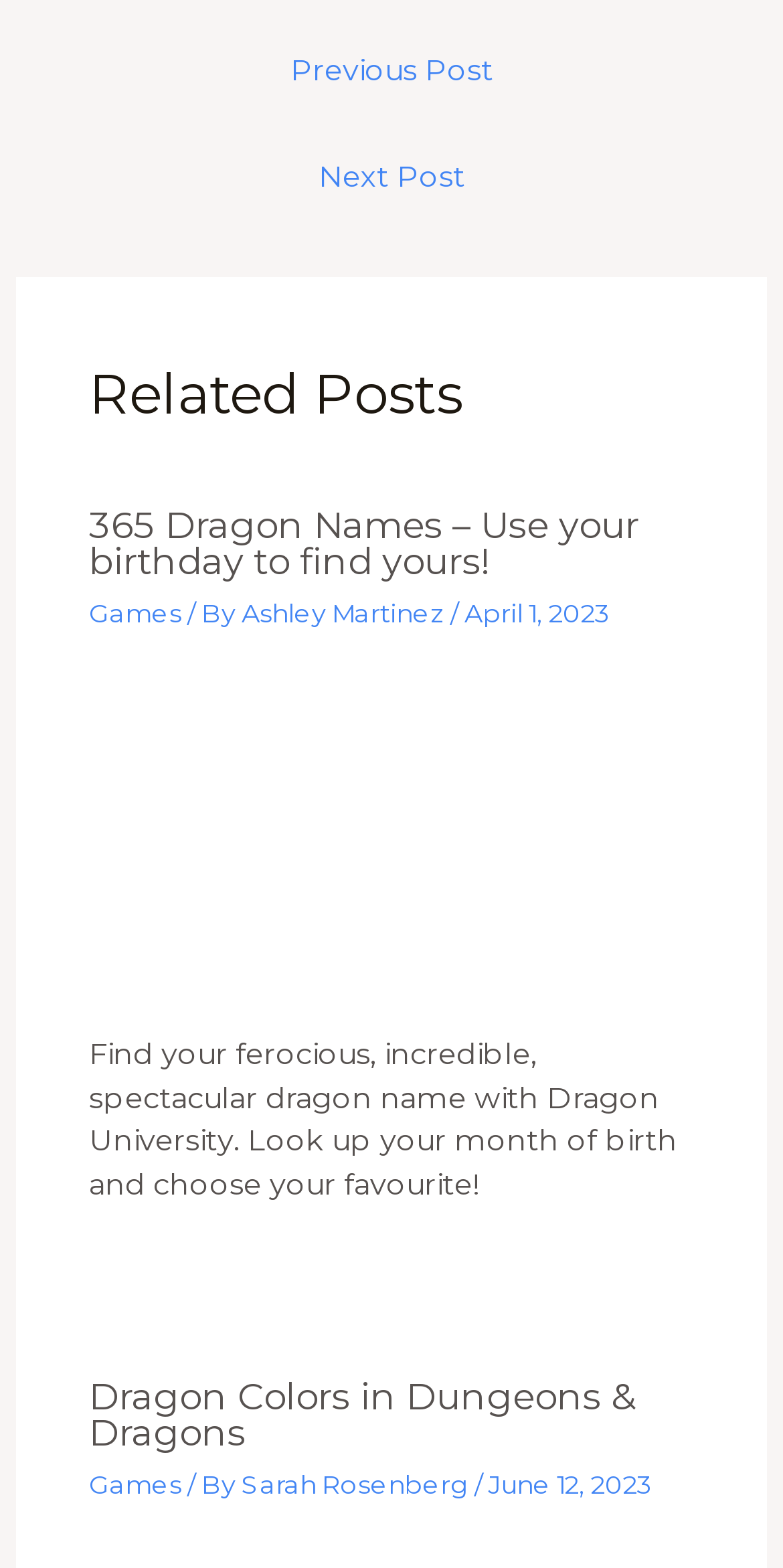Who wrote the first article?
Refer to the screenshot and respond with a concise word or phrase.

Ashley Martinez